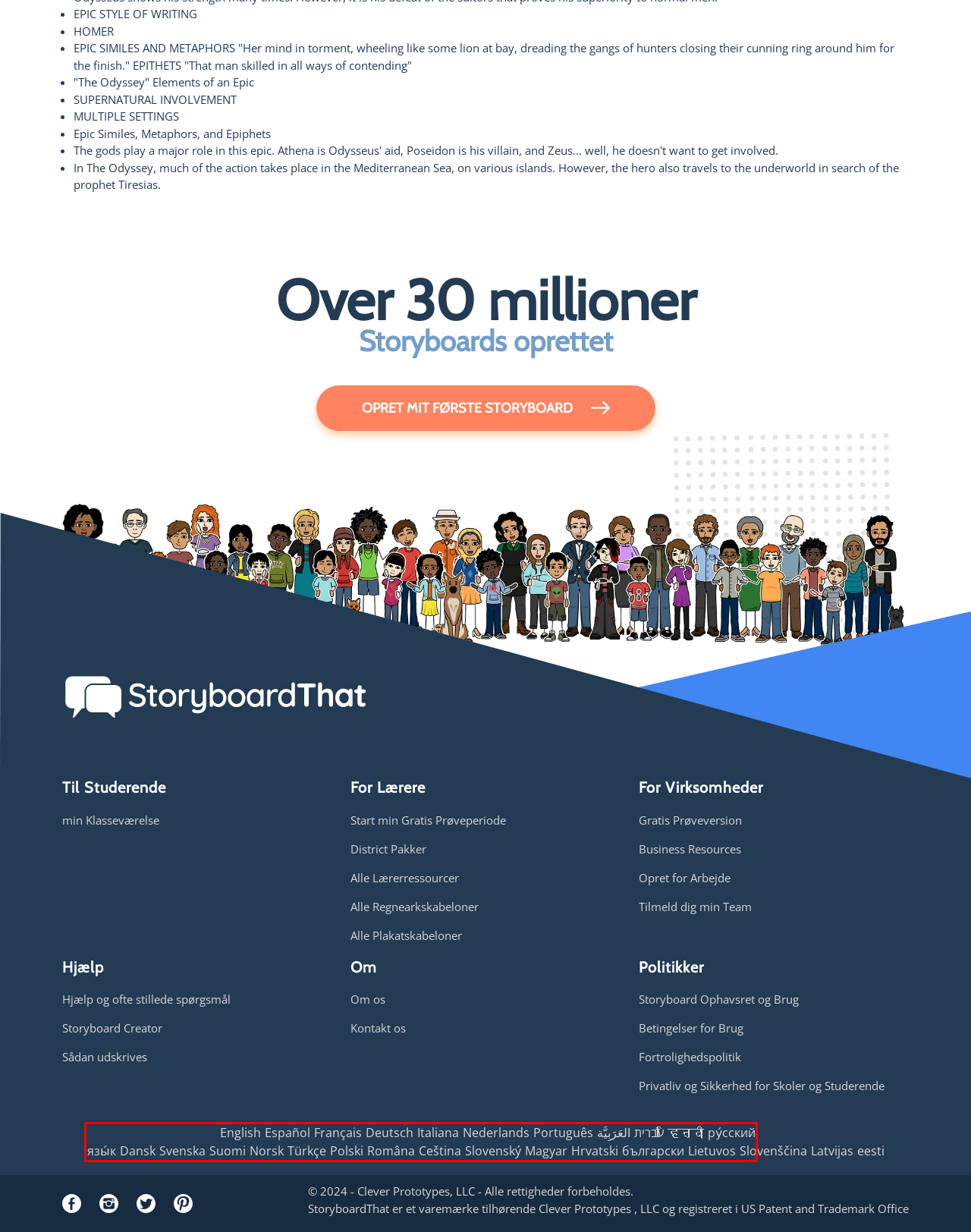Analyze the given webpage screenshot and identify the UI element within the red bounding box. Select the webpage description that best matches what you expect the new webpage to look like after clicking the element. Here are the candidates:
A. The Odyssey Elements of an Epic Storyboard Door rebeccaray
B. The Odyssey Elements of an Epic Storyboard ידי rebeccaray
C. The Odyssey Elements of an Epic Storyboard od rebeccaray
D. The Odyssey Elements of an Epic القصة المصورة من قبل rebeccaray
E. The Odyssey Elements of an Epic Storyboard par rebeccaray
F. The Odyssey Elements of an Epic Storyboard Przez rebeccaray
G. The Odyssey Elements of an Epic Montāžas pēc rebeccaray
H. The Odyssey Elements of an Epic Раскадровка по rebeccaray

H